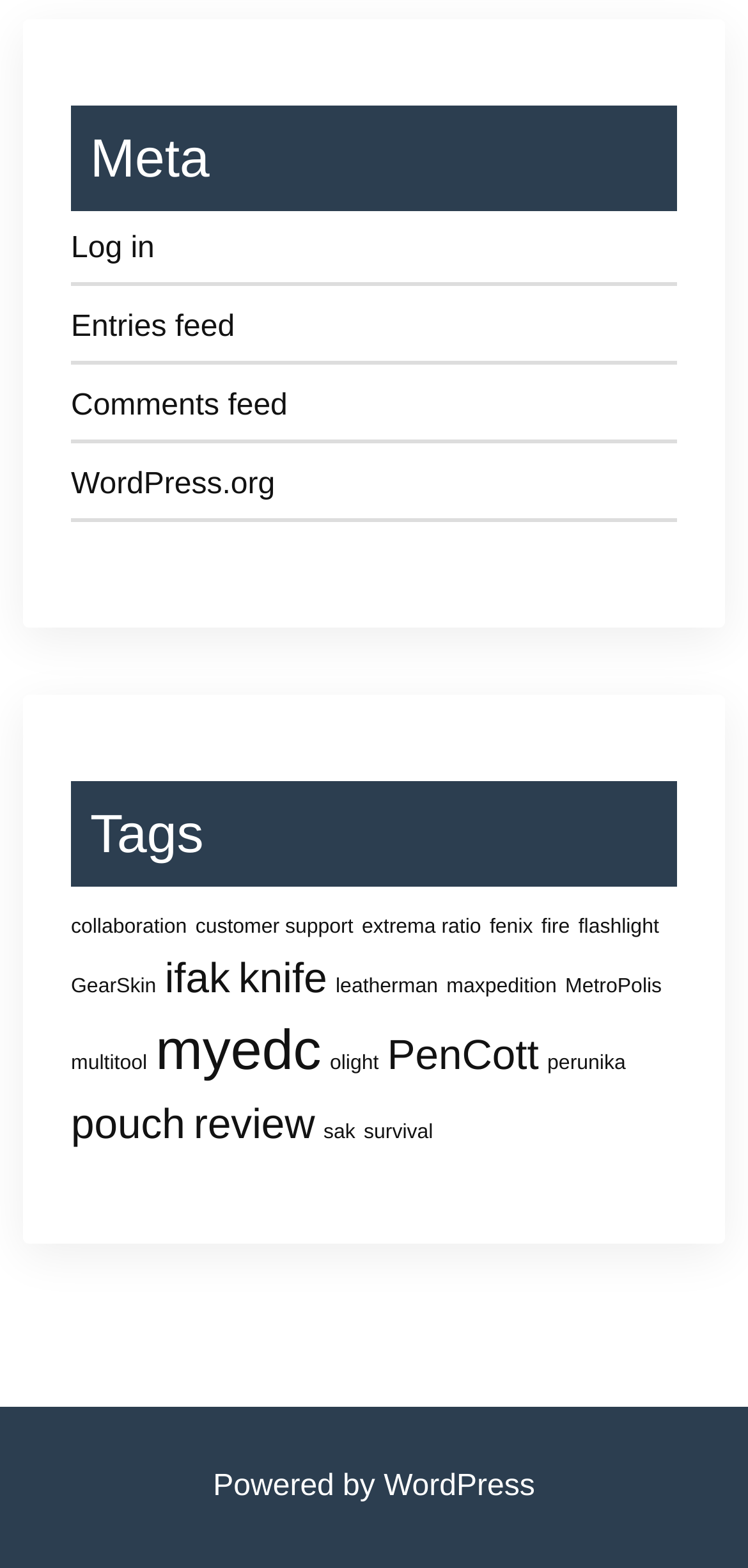Identify the bounding box coordinates of the clickable region necessary to fulfill the following instruction: "View entries feed". The bounding box coordinates should be four float numbers between 0 and 1, i.e., [left, top, right, bottom].

[0.095, 0.194, 0.905, 0.232]